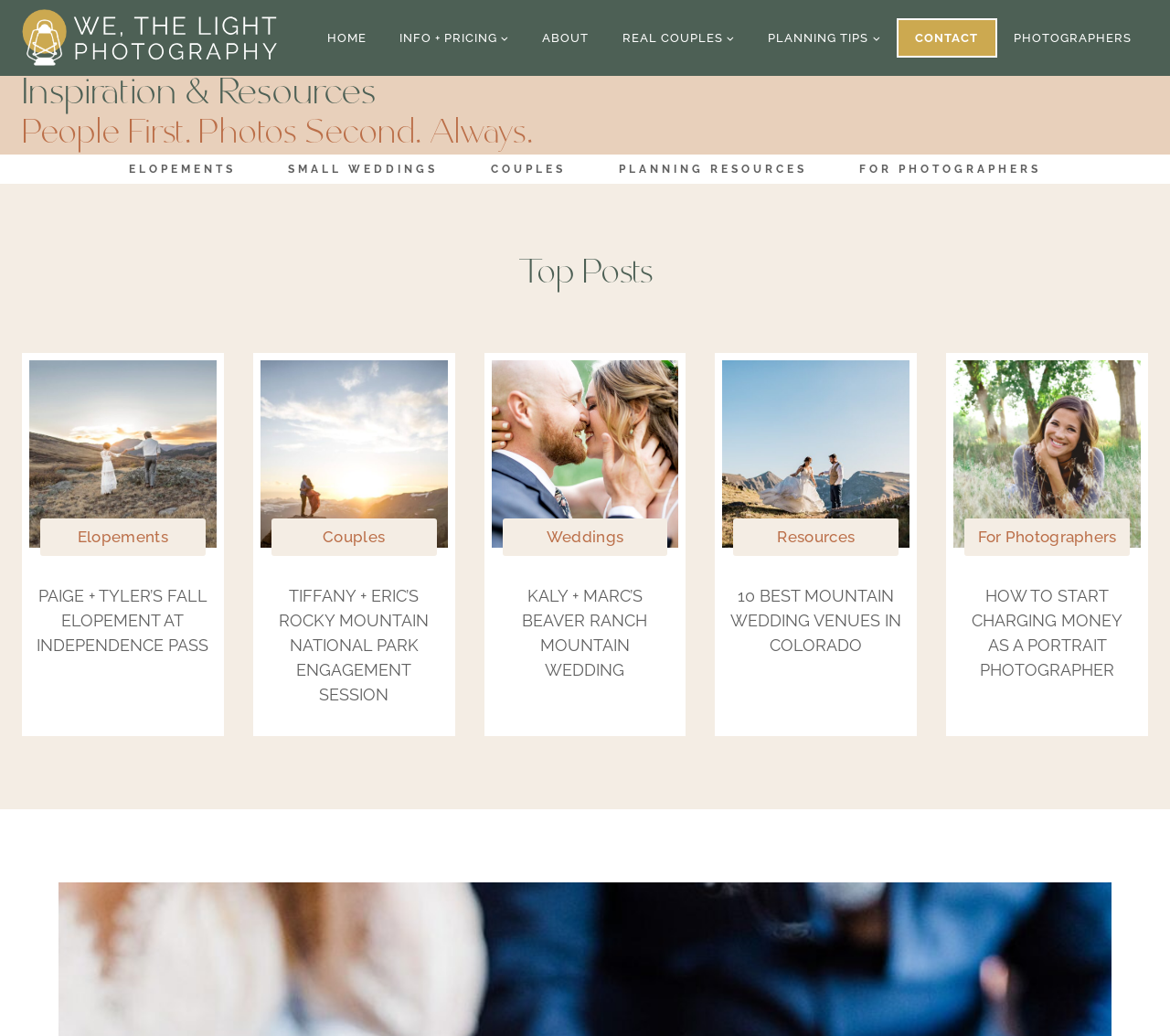Using the information from the screenshot, answer the following question thoroughly:
What is the last link in the 'Top Posts' section?

The last link in the 'Top Posts' section can be found by examining the section and counting the links. The last link has the title 'HOW TO START CHARGING MONEY AS A PORTRAIT PHOTOGRAPHER'.